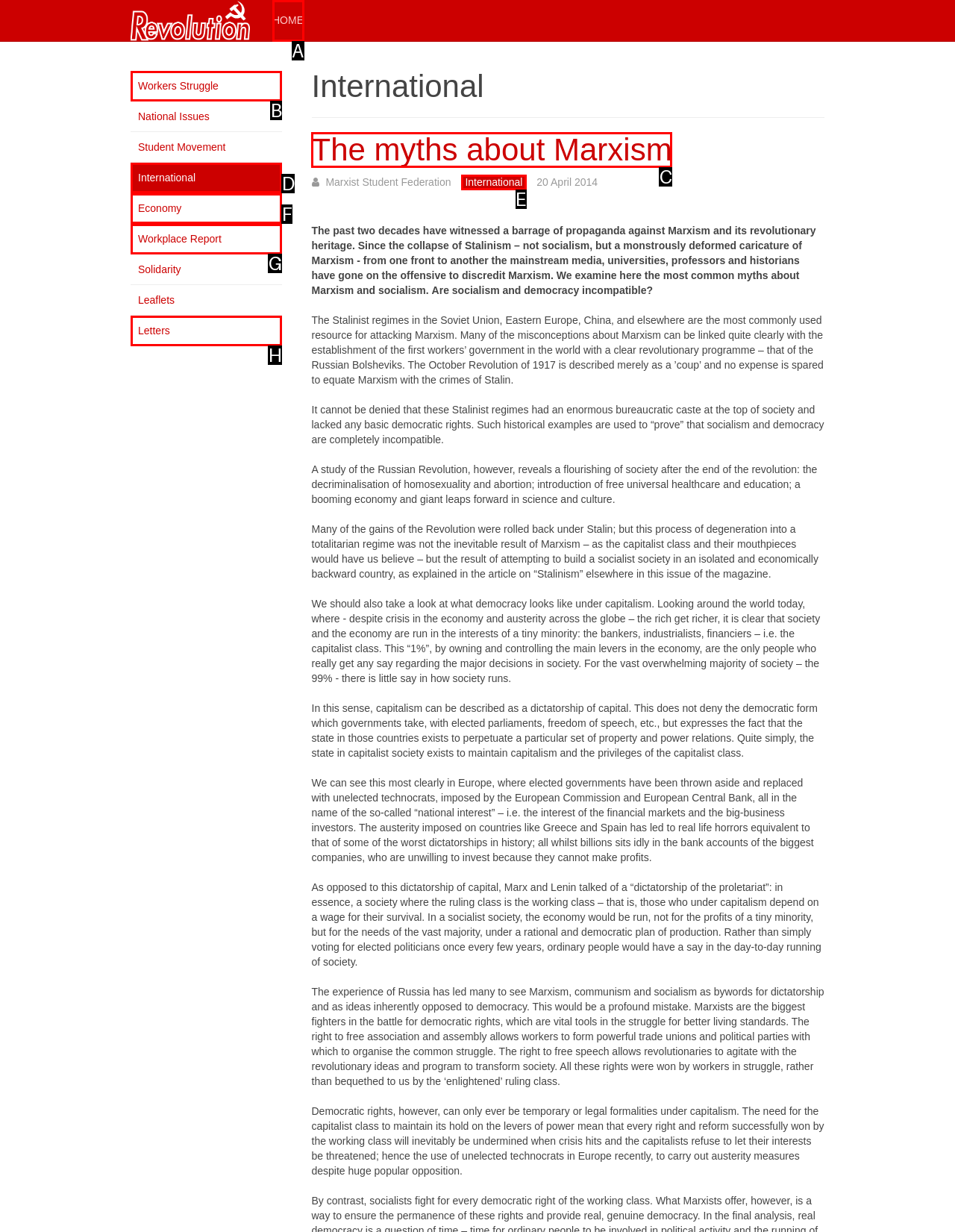Select the option that corresponds to the description: The myths about Marxism
Respond with the letter of the matching choice from the options provided.

C